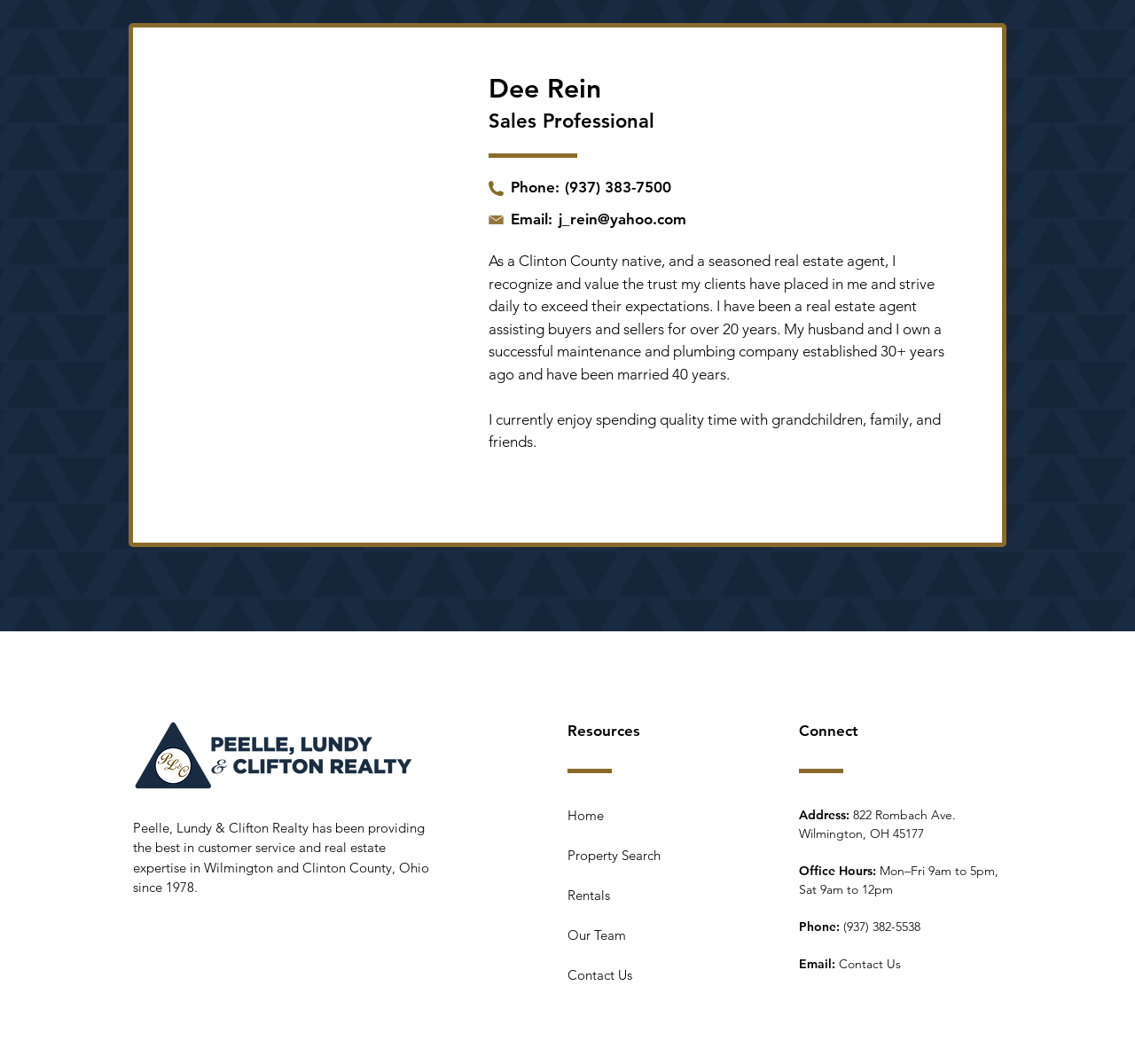Identify the bounding box coordinates of the element that should be clicked to fulfill this task: "View Dee Rein's profile". The coordinates should be provided as four float numbers between 0 and 1, i.e., [left, top, right, bottom].

[0.43, 0.068, 0.665, 0.1]